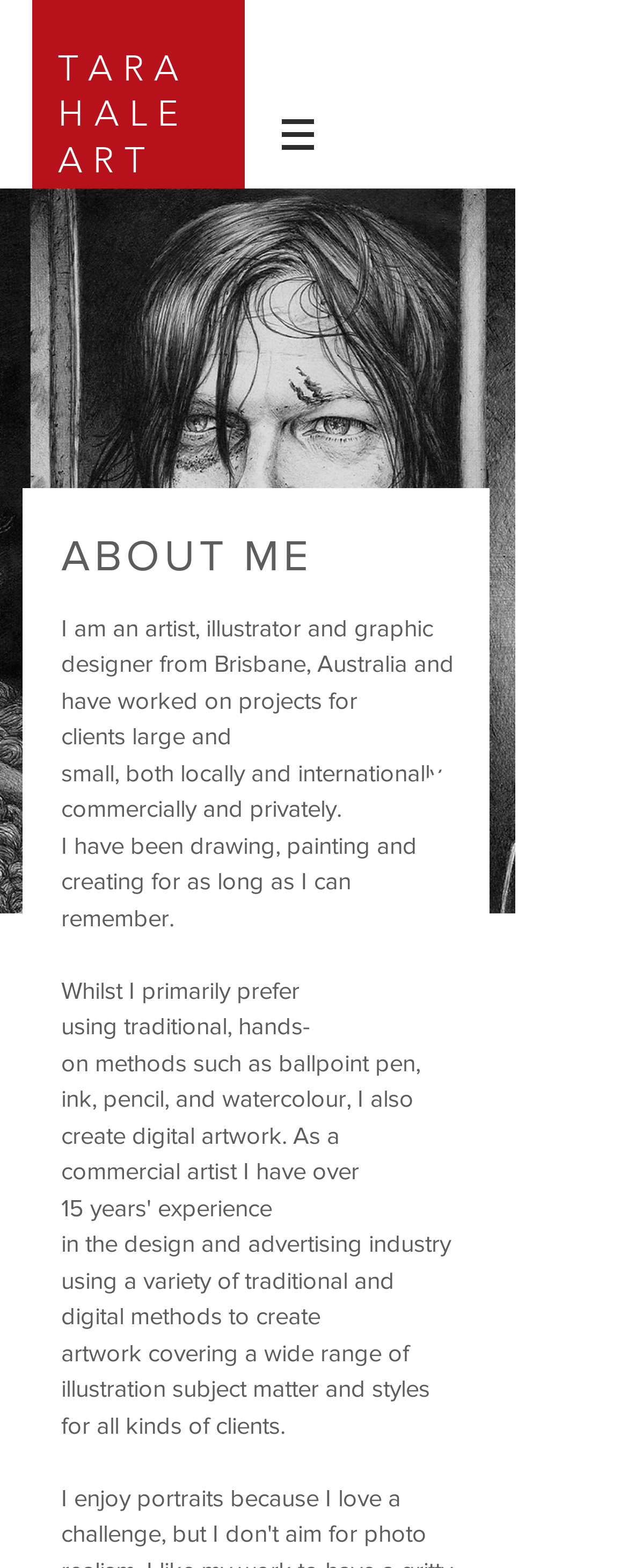What is the preferred method of Tara Hale?
Please respond to the question with a detailed and thorough explanation.

In the webpage content, it is mentioned that 'Whilst I primarily prefer using traditional, hands-on methods...' which indicates Tara Hale's preferred method of working.